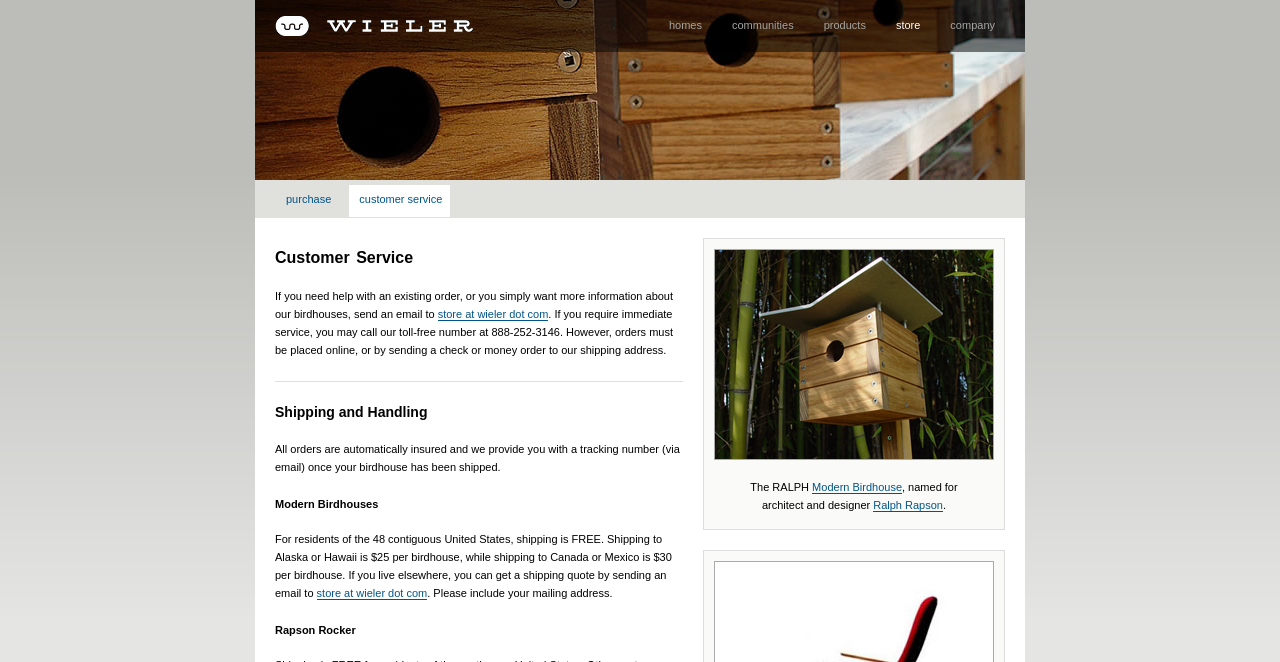Pinpoint the bounding box coordinates of the clickable element to carry out the following instruction: "contact customer service."

[0.273, 0.279, 0.352, 0.328]